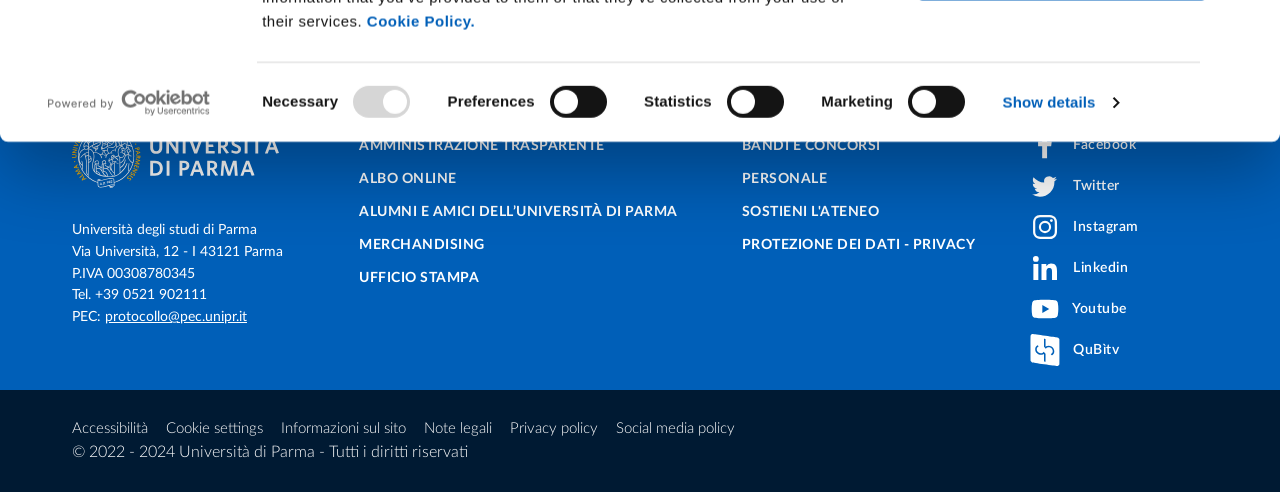Please identify the bounding box coordinates of the clickable element to fulfill the following instruction: "Contact the university by phone". The coordinates should be four float numbers between 0 and 1, i.e., [left, top, right, bottom].

[0.074, 0.586, 0.162, 0.614]